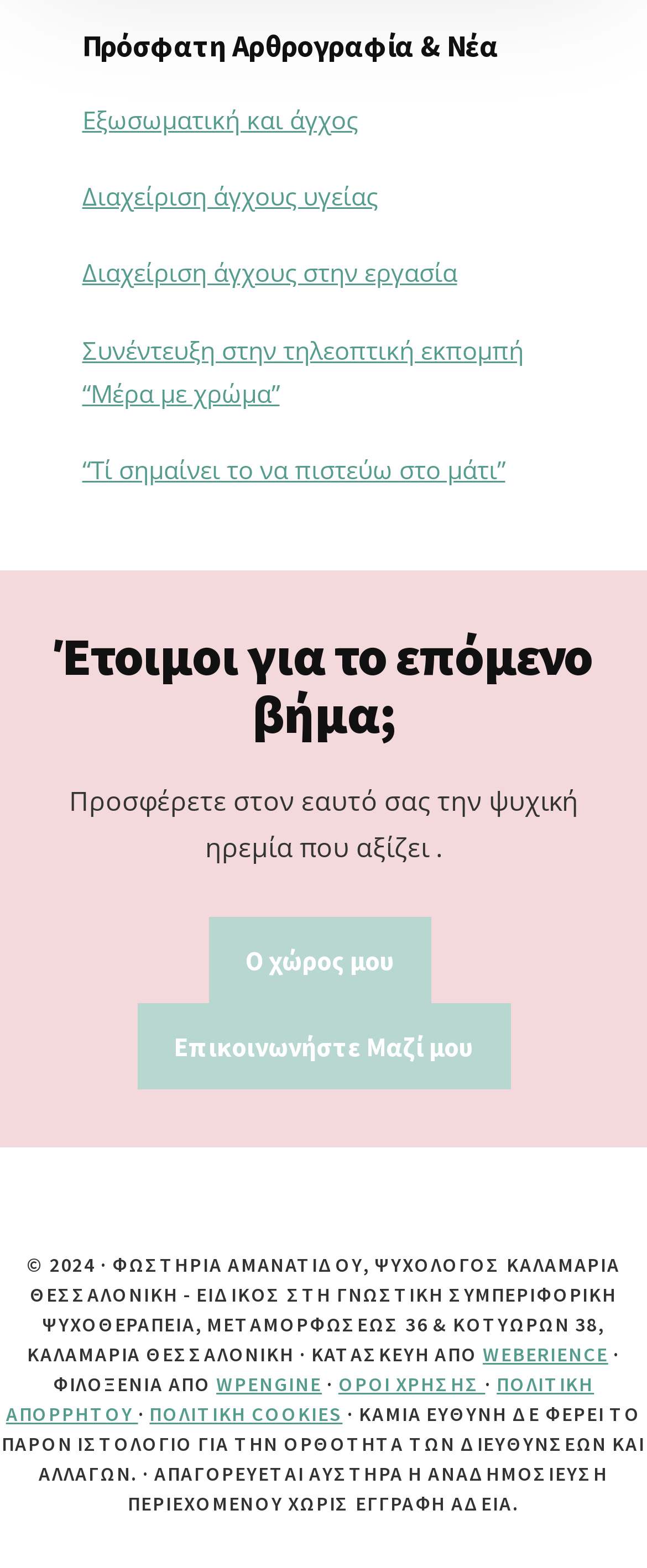Kindly determine the bounding box coordinates for the clickable area to achieve the given instruction: "Read the article about extramarital and anxiety".

[0.127, 0.065, 0.553, 0.087]